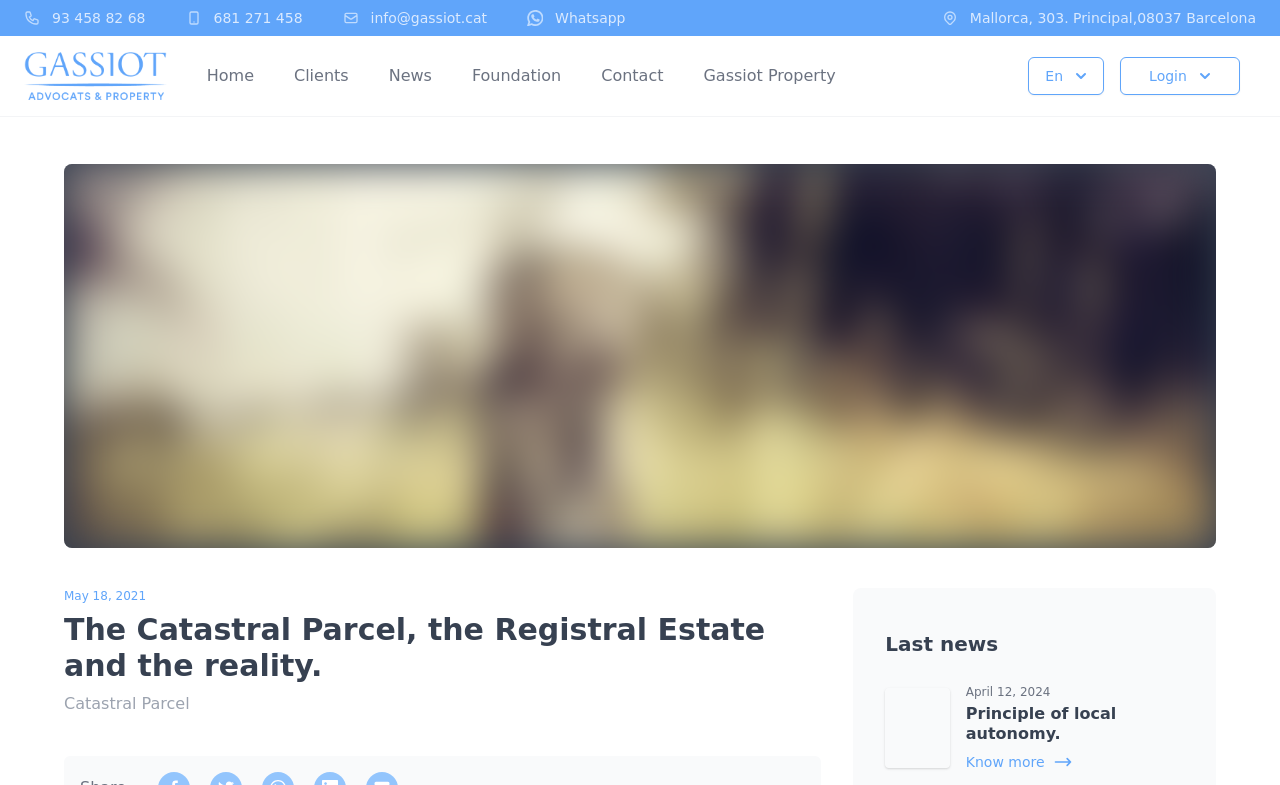Please find the bounding box coordinates of the clickable region needed to complete the following instruction: "Click the 'Contact' link". The bounding box coordinates must consist of four float numbers between 0 and 1, i.e., [left, top, right, bottom].

[0.47, 0.082, 0.518, 0.112]